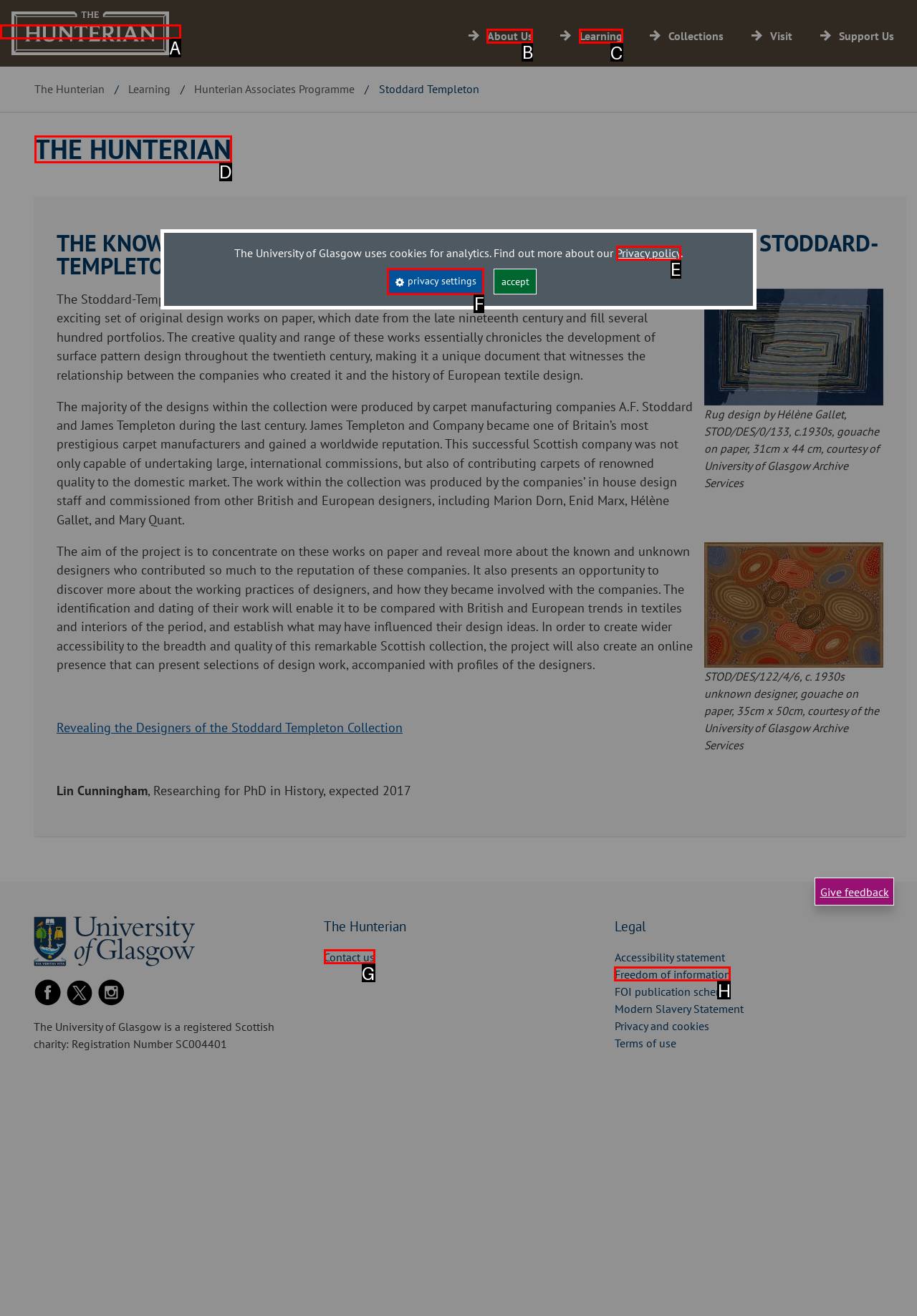Which option should be clicked to complete this task: Search for something
Reply with the letter of the correct choice from the given choices.

None